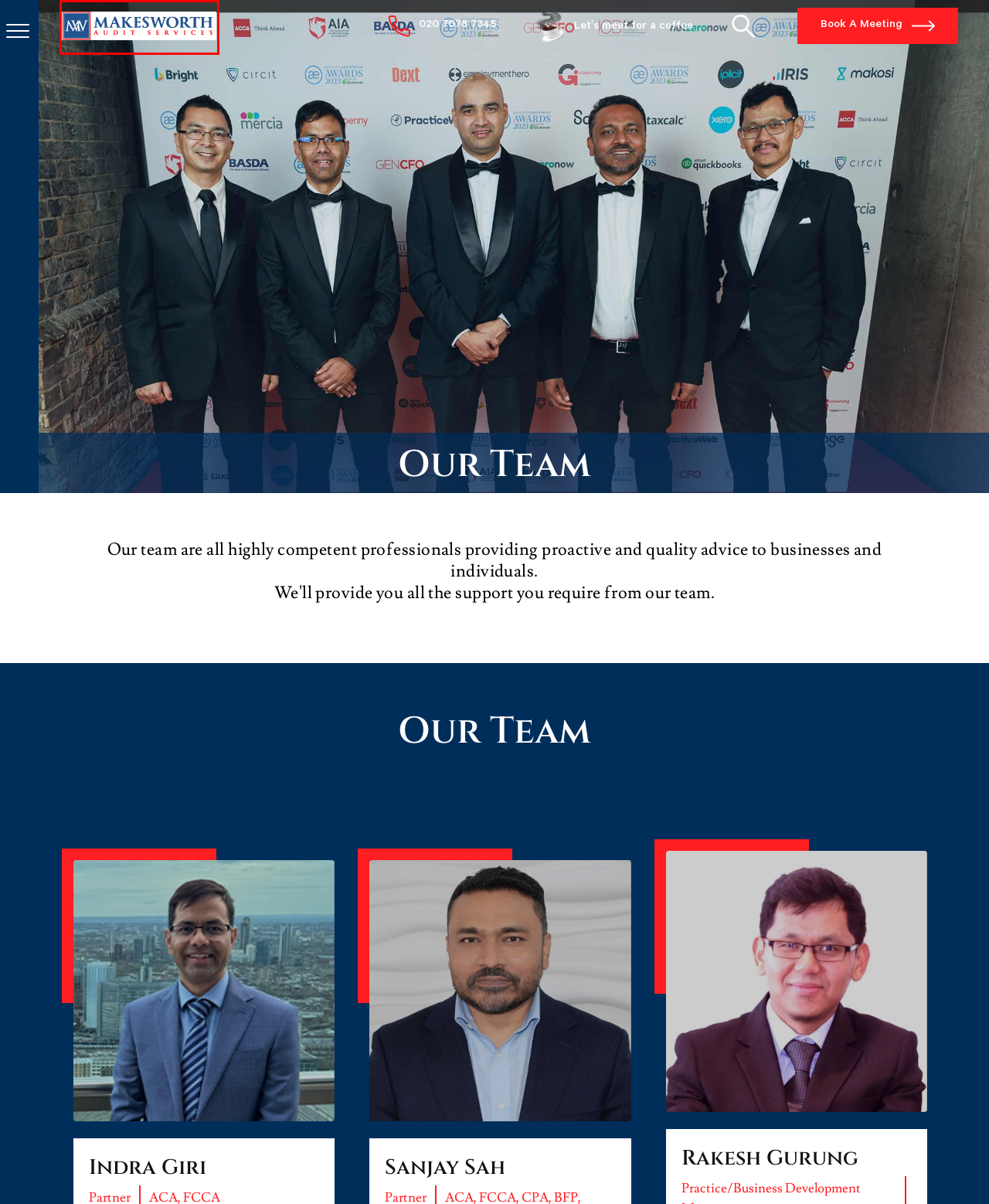Given a screenshot of a webpage with a red bounding box around a UI element, please identify the most appropriate webpage description that matches the new webpage after you click on the element. Here are the candidates:
A. Contact Us - Audit Services in London
B. Expertise - Audit Services in London
C. Cookies Policy - Audit Services in London
D. Terms & Conditions - Audit Services in London
E. Privacy Policy - Audit Services in London
F. Our Service - Audit Services in London
G. Audit Services in London - Makesworth Audit Services
H. Book a Meeting - Audit Services in London

G